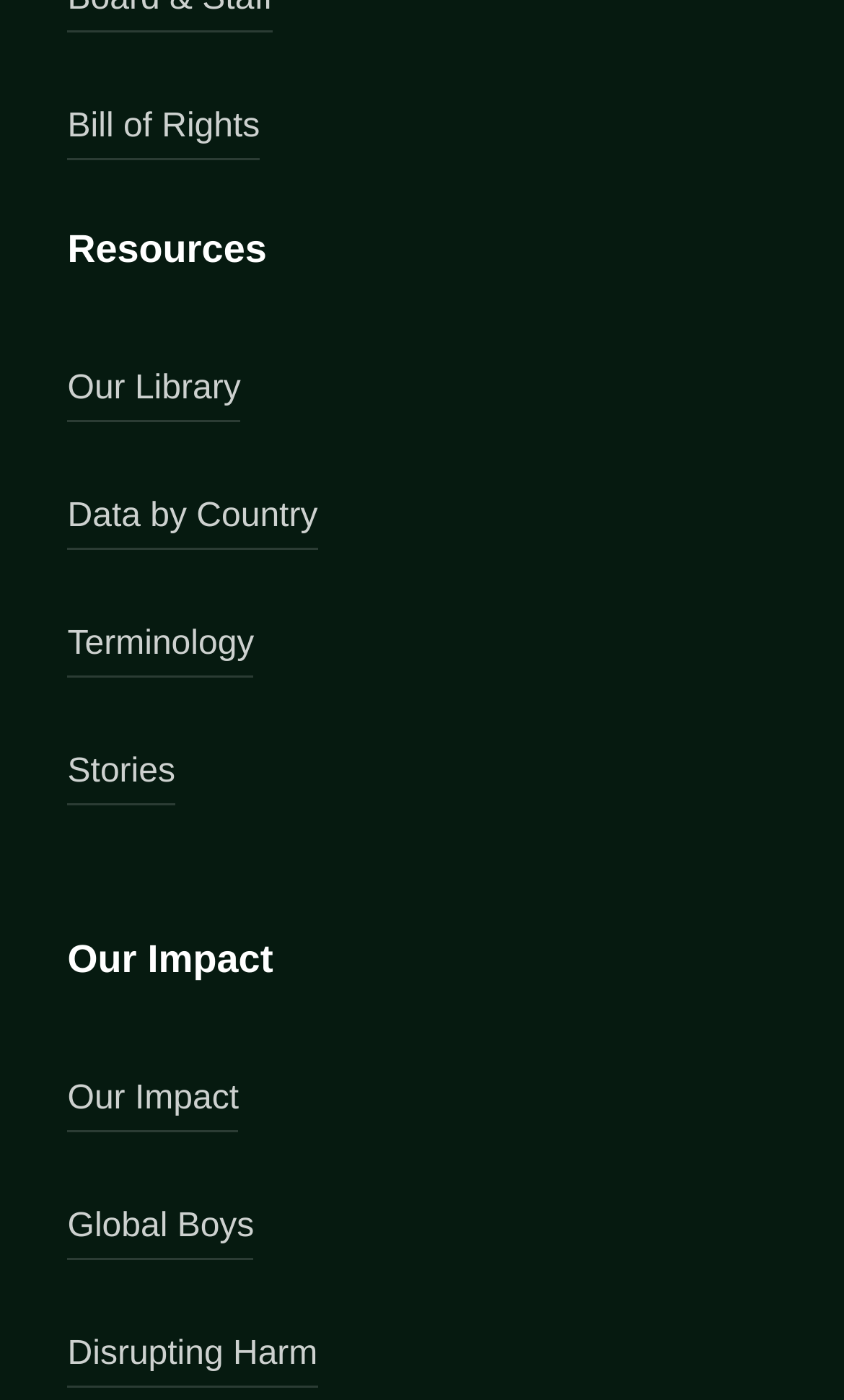Determine the bounding box coordinates of the clickable element to achieve the following action: 'go to Our Library'. Provide the coordinates as four float values between 0 and 1, formatted as [left, top, right, bottom].

[0.08, 0.257, 0.285, 0.302]